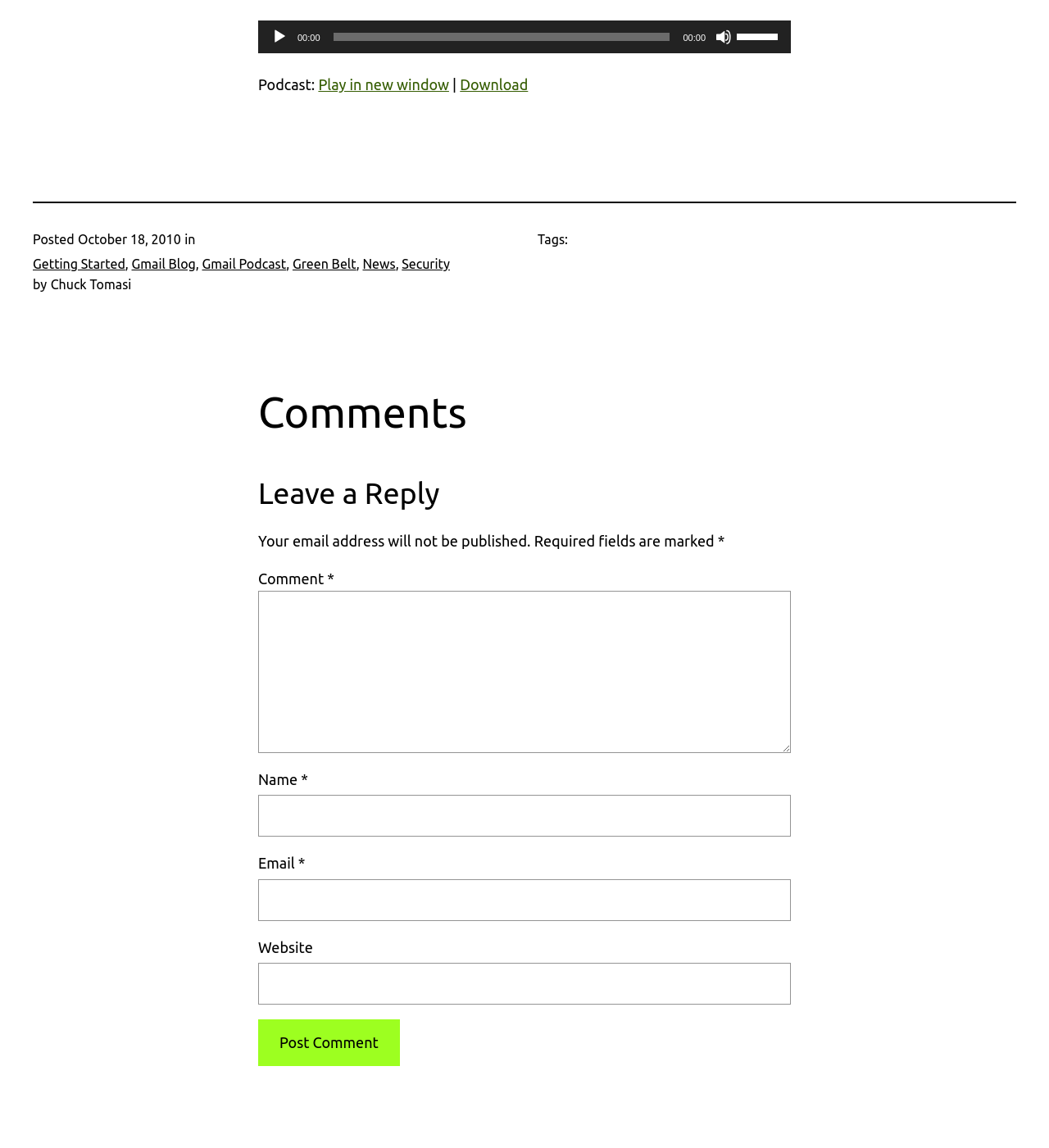What is the purpose of the 'Post Comment' button?
Carefully examine the image and provide a detailed answer to the question.

The 'Post Comment' button is a child of the comment form and is used to submit a comment. When clicked, it will send the comment data to the server for processing.